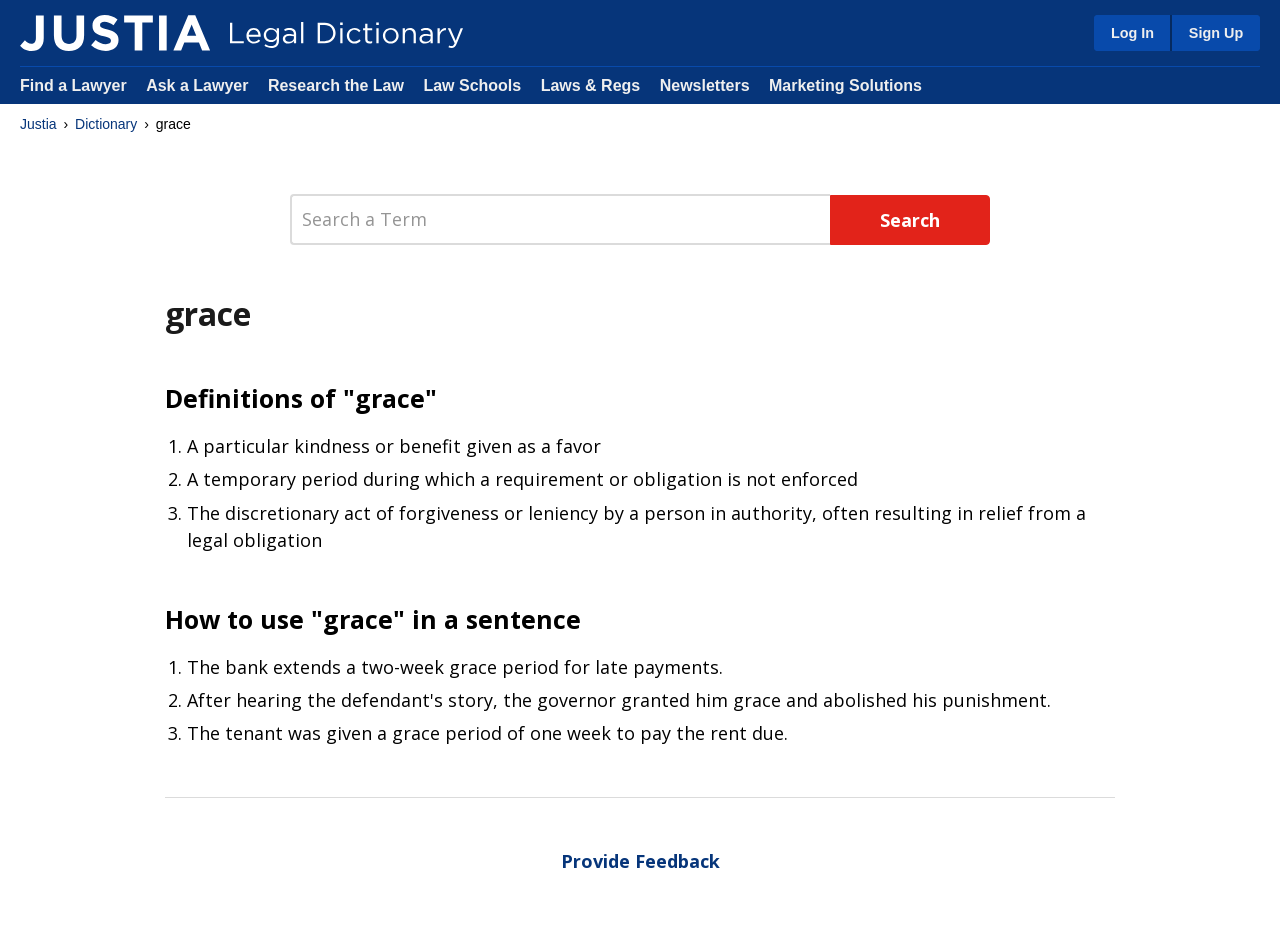Using the element description parent_node: Search placeholder="Search a Term", predict the bounding box coordinates for the UI element. Provide the coordinates in (top-left x, top-left y, bottom-right x, bottom-right y) format with values ranging from 0 to 1.

[0.227, 0.208, 0.648, 0.262]